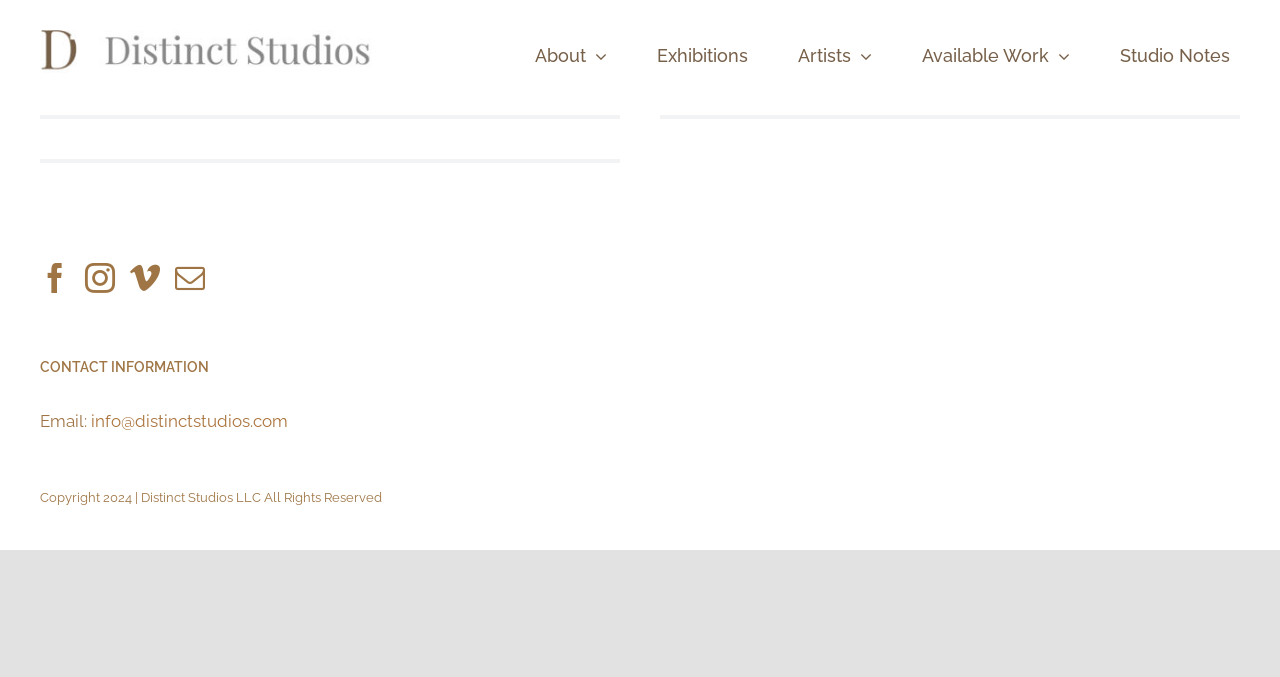Locate the bounding box coordinates of the region to be clicked to comply with the following instruction: "email to info@distinctstudios.com". The coordinates must be four float numbers between 0 and 1, in the form [left, top, right, bottom].

[0.071, 0.607, 0.225, 0.637]